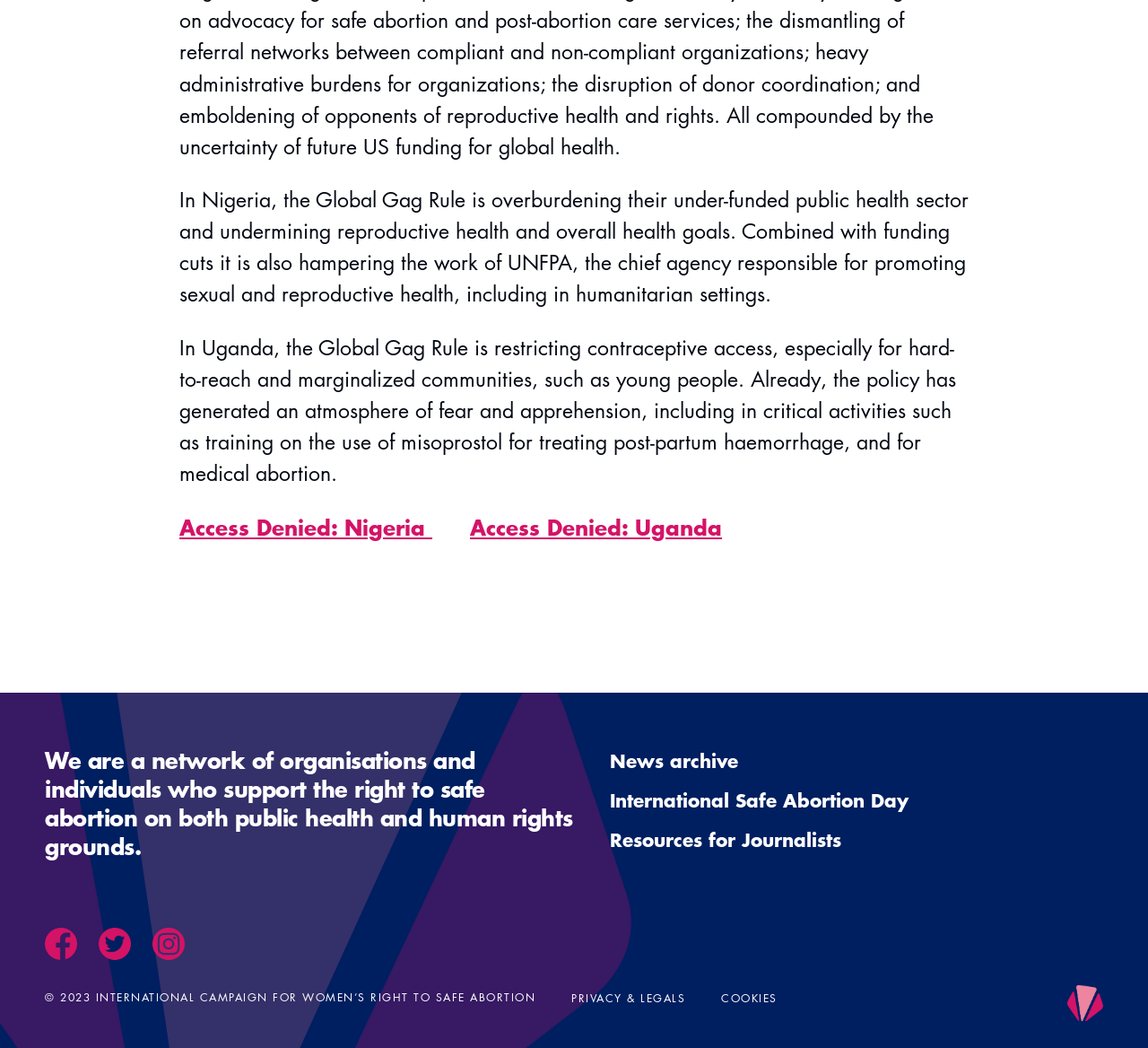Determine the bounding box coordinates of the section to be clicked to follow the instruction: "Check the news archive". The coordinates should be given as four float numbers between 0 and 1, formatted as [left, top, right, bottom].

[0.531, 0.715, 0.643, 0.737]